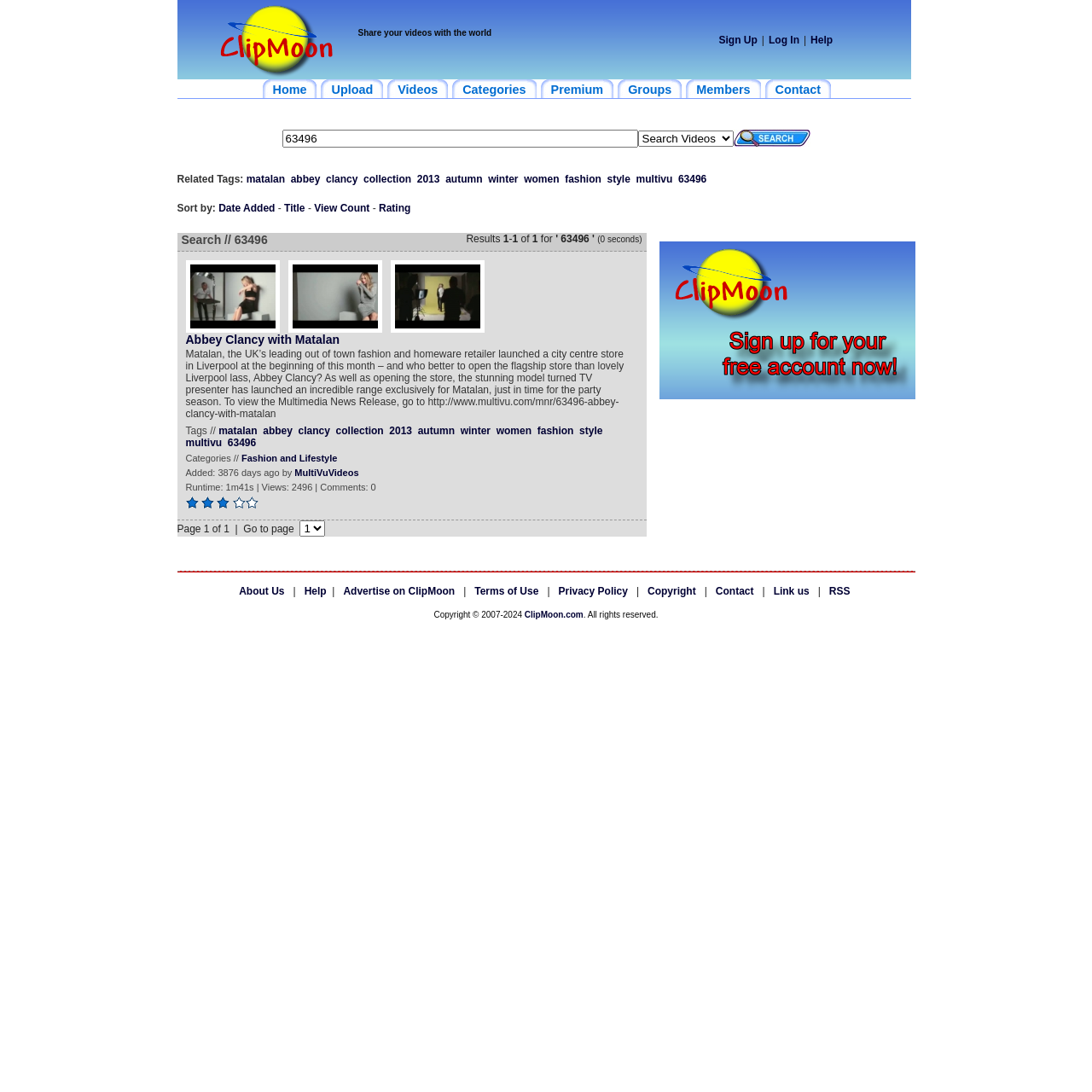Please identify the bounding box coordinates of the area that needs to be clicked to fulfill the following instruction: "Read the latest post about Learning CPR & First Aid with Fun Games!."

None